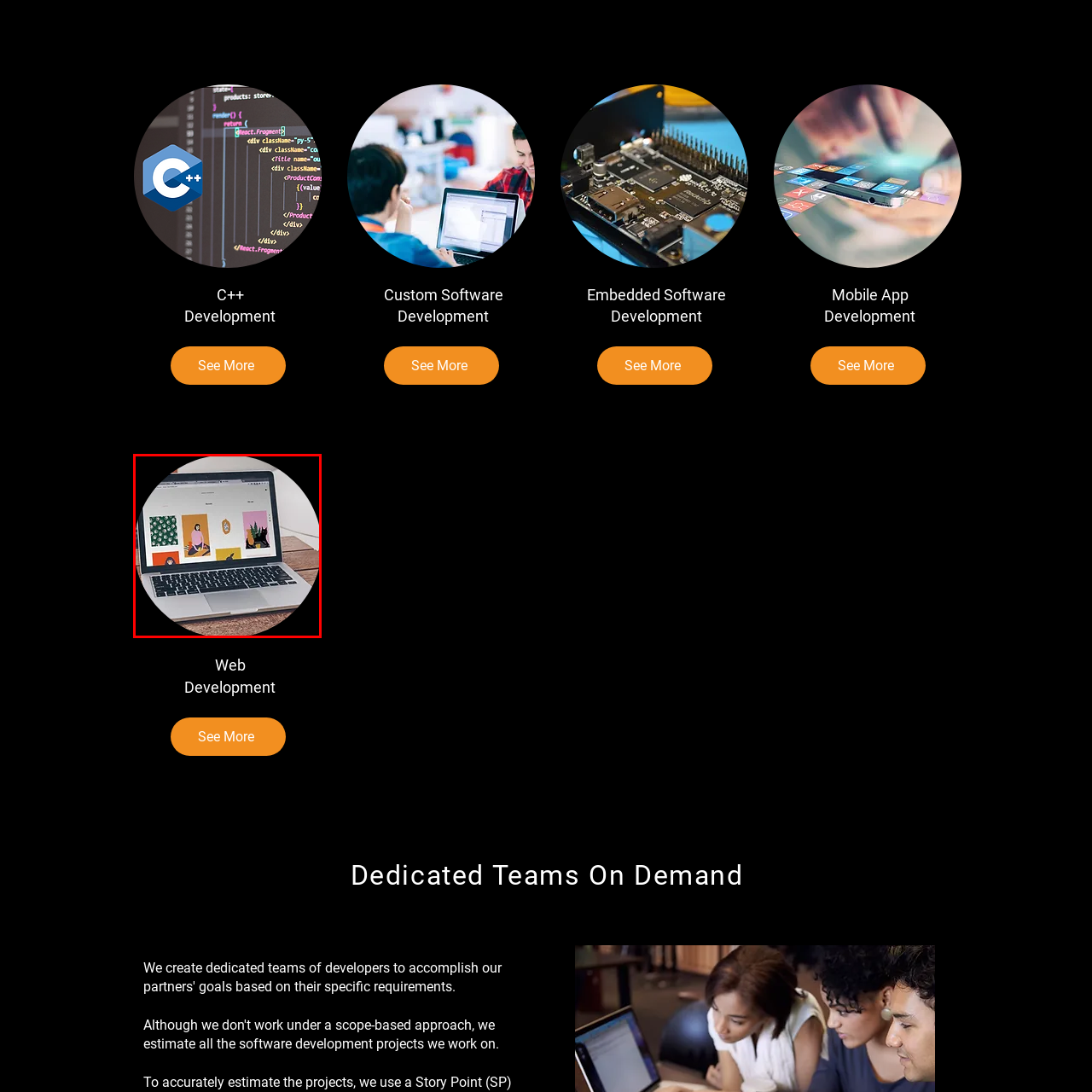Describe extensively the visual content inside the red marked area.

The image showcases a sleek laptop positioned on a wooden table, providing a glimpse into a vibrant and creatively designed webpage. The screen displays an artistic layout featuring several colorful illustrations, including a variety of unique graphic designs. Prominent on the screen are visually engaging thumbnails, with one depicting a person meditating and others showcasing playful animal motifs and abstract patterns. The overall aesthetic of the page radiates a modern and trendy vibe, inviting users to explore further. This setup is perfect for individuals interested in web development or digital art.